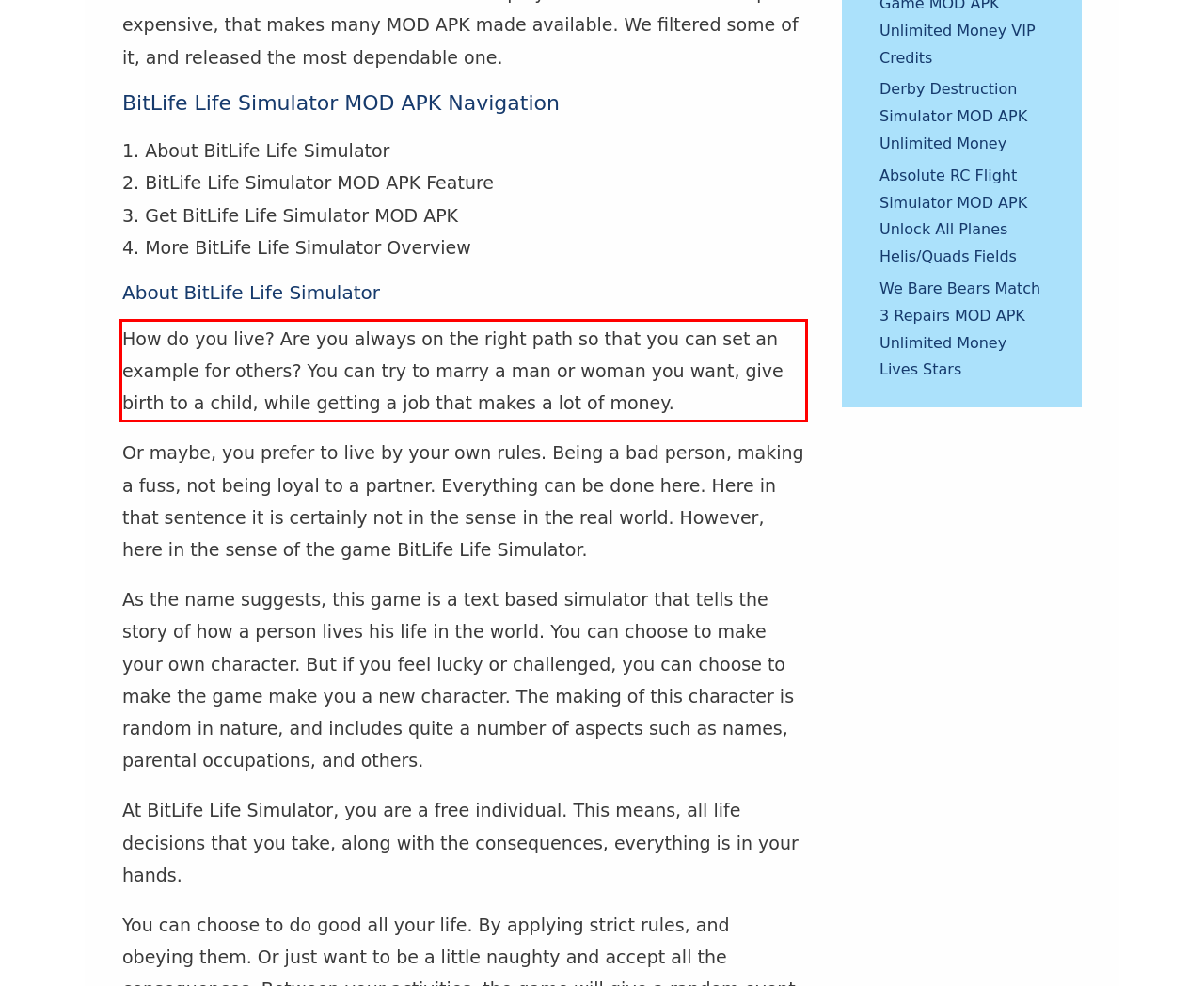Please examine the webpage screenshot containing a red bounding box and use OCR to recognize and output the text inside the red bounding box.

How do you live? Are you always on the right path so that you can set an example for others? You can try to marry a man or woman you want, give birth to a child, while getting a job that makes a lot of money.